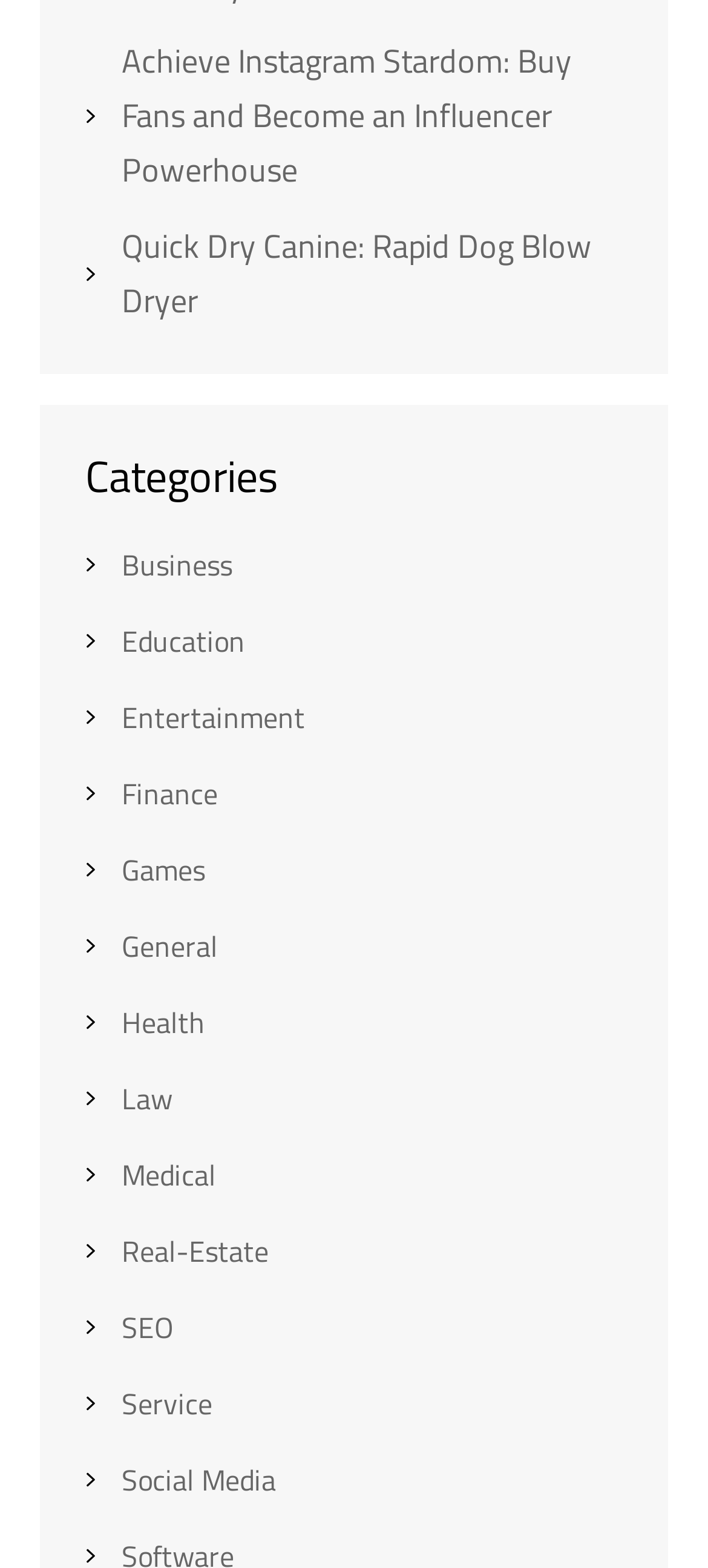Please mark the clickable region by giving the bounding box coordinates needed to complete this instruction: "Browse the 'Entertainment' category".

[0.172, 0.443, 0.431, 0.471]